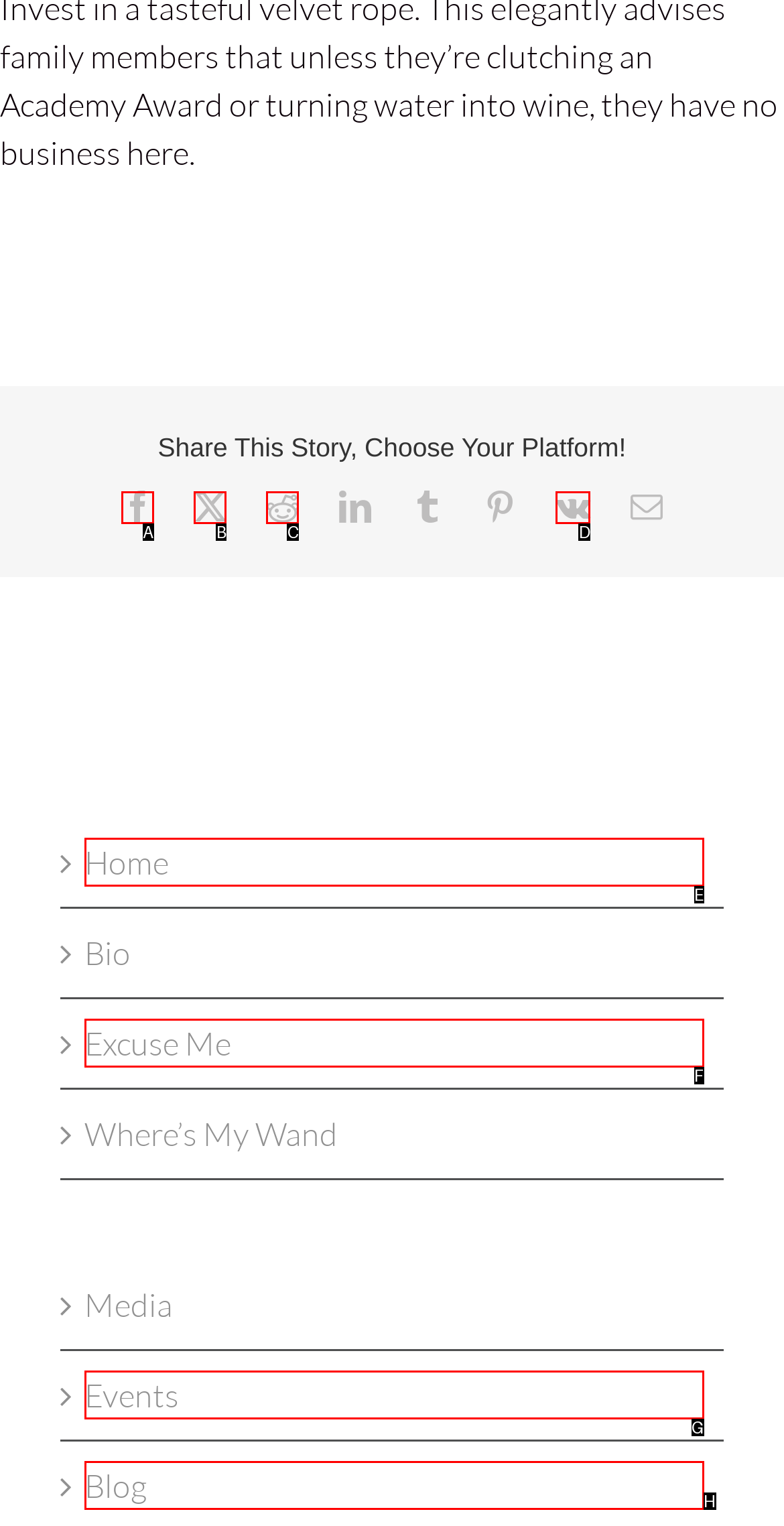Determine which HTML element to click for this task: Share this story on Facebook Provide the letter of the selected choice.

A